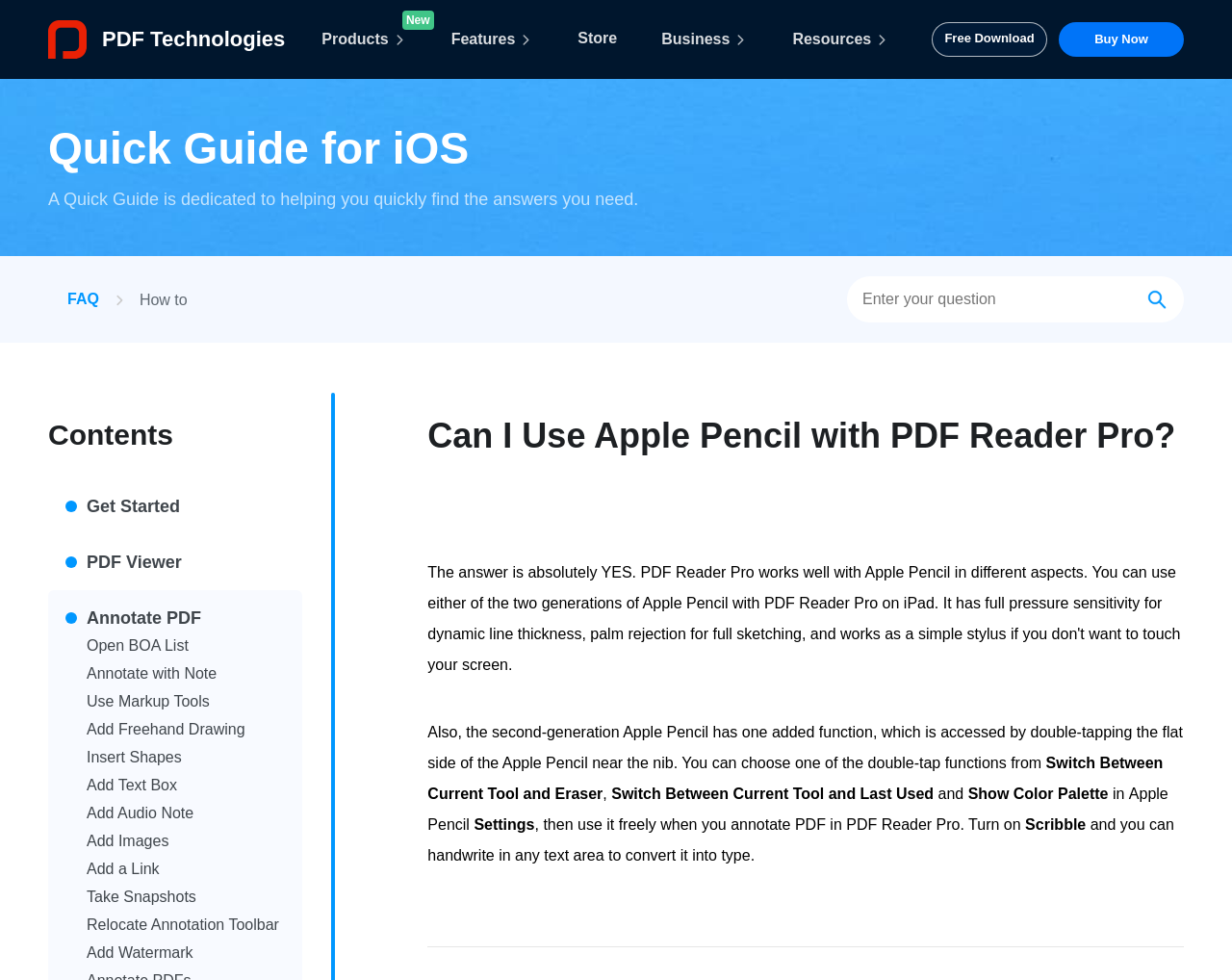Create a detailed description of the webpage's content and layout.

This webpage is about PDF Reader Pro, an iOS application that works well with Apple Pencil for annotating PDFs on an iPad. At the top left, there is a PDF Reader Pro logo, accompanied by a link to the logo. Below the logo, there are several navigation links, including "Products", "New", "Features", "Store", "Business", and "Resources", each with an accompanying image.

On the right side of the navigation links, there are two prominent buttons, "Free Download" and "Buy Now". Below these buttons, there is a heading "Quick Guide for iOS" followed by a brief description of the guide. Underneath, there is a link to "FAQ" and a search bar where users can enter their questions.

The main content of the webpage is divided into two sections. The left section has a heading "Can I Use Apple Pencil with PDF Reader Pro?" and provides detailed information about using Apple Pencil with the application. The text explains how to access various functions of the Apple Pencil, including switching between tools and eraser, showing the color palette, and using scribble to convert handwritten text into typed text.

The right section of the main content has a list of links related to annotating PDFs, including "Get Started", "PDF Viewer", "Annotate PDF", and several links to specific annotation tools, such as "Open BOA List", "Annotate with Note", "Use Markup Tools", and more.